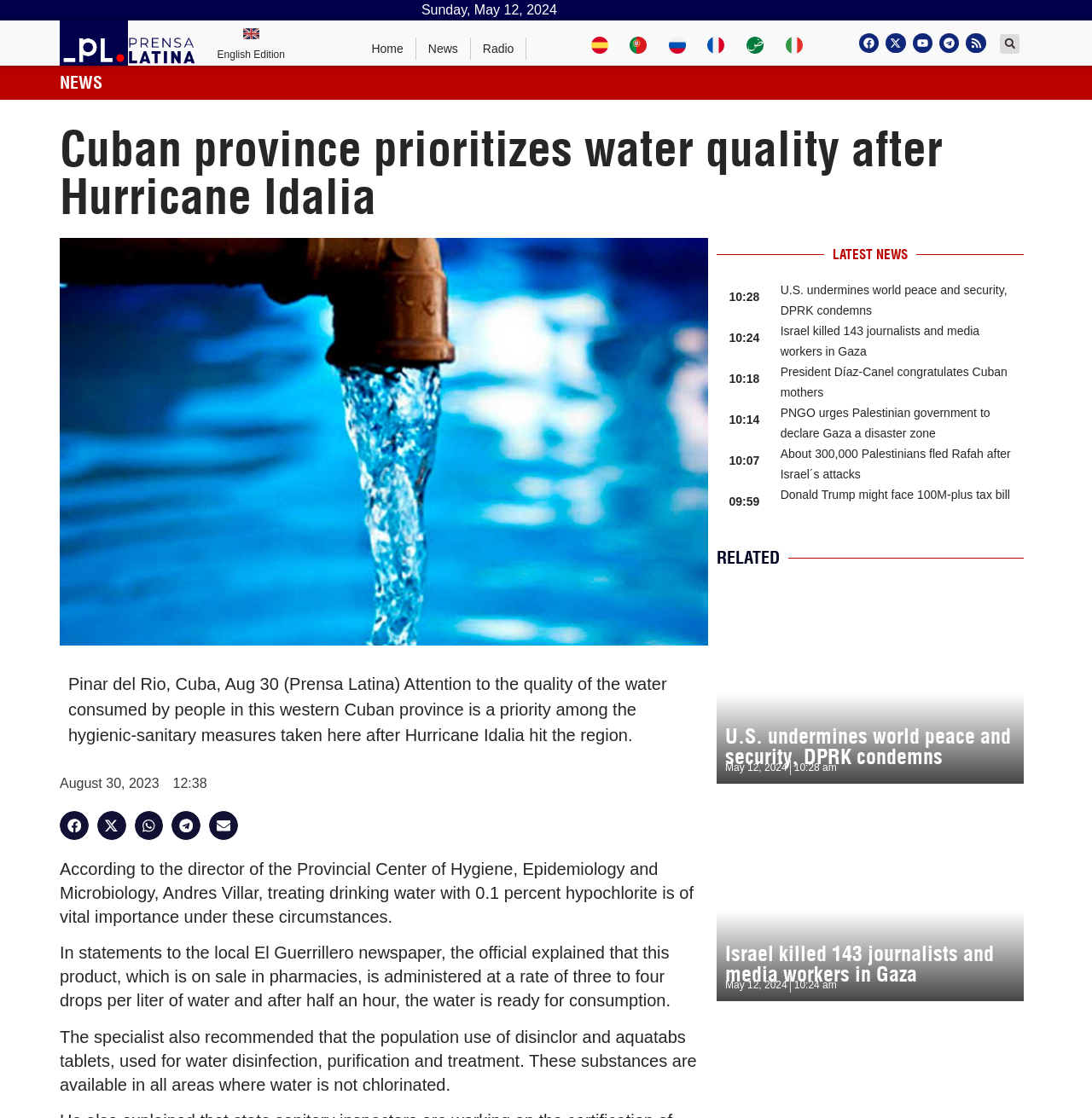How many languages are available on the webpage?
Respond to the question with a well-detailed and thorough answer.

I noticed a section on the webpage with language options. There are options for English, Español, Português, Русский, Français, and العربية, which makes a total of 6 languages available on the webpage.